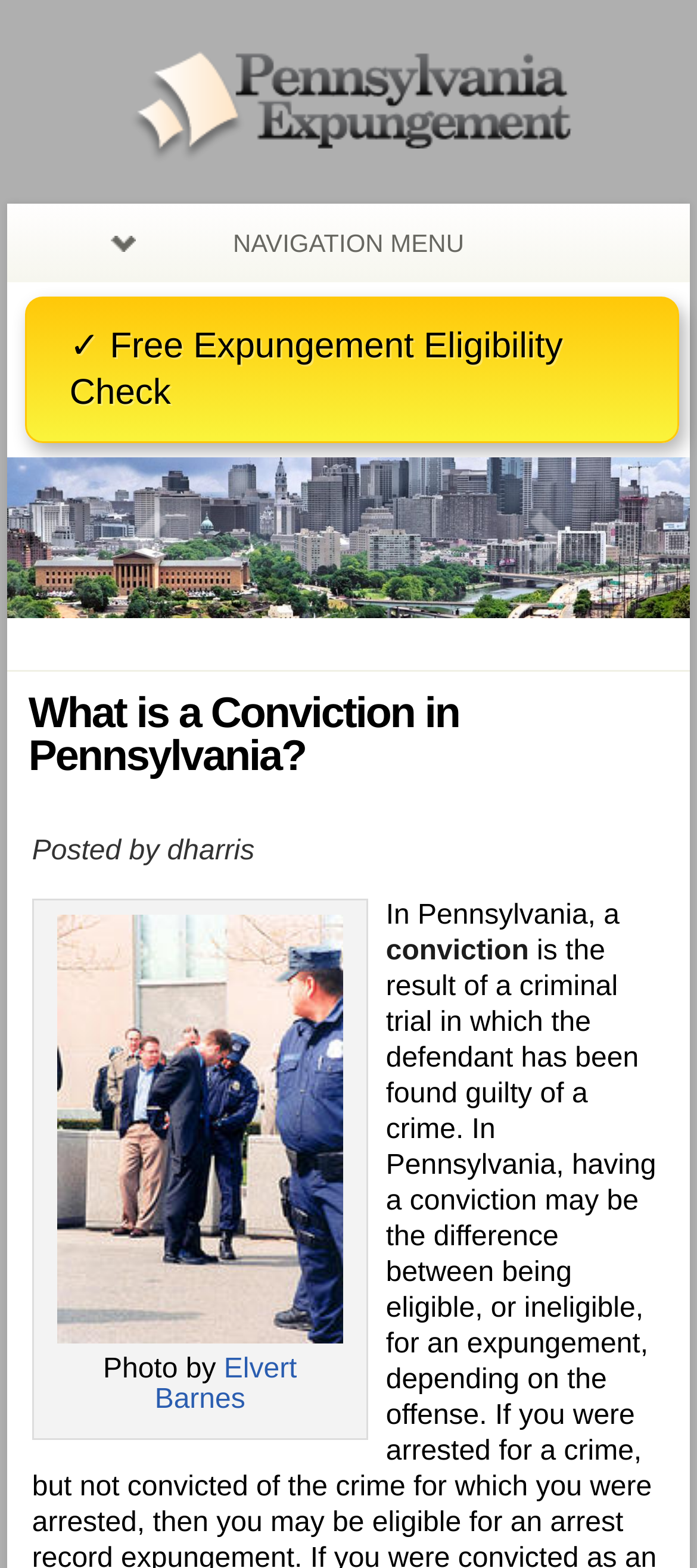Based on the visual content of the image, answer the question thoroughly: What is the purpose of the 'Free Expungement Eligibility Check' link?

The purpose of the 'Free Expungement Eligibility Check' link is to allow users to check their eligibility for expungement, which is a key aspect of the website's purpose of providing information and resources for expungement in Pennsylvania.